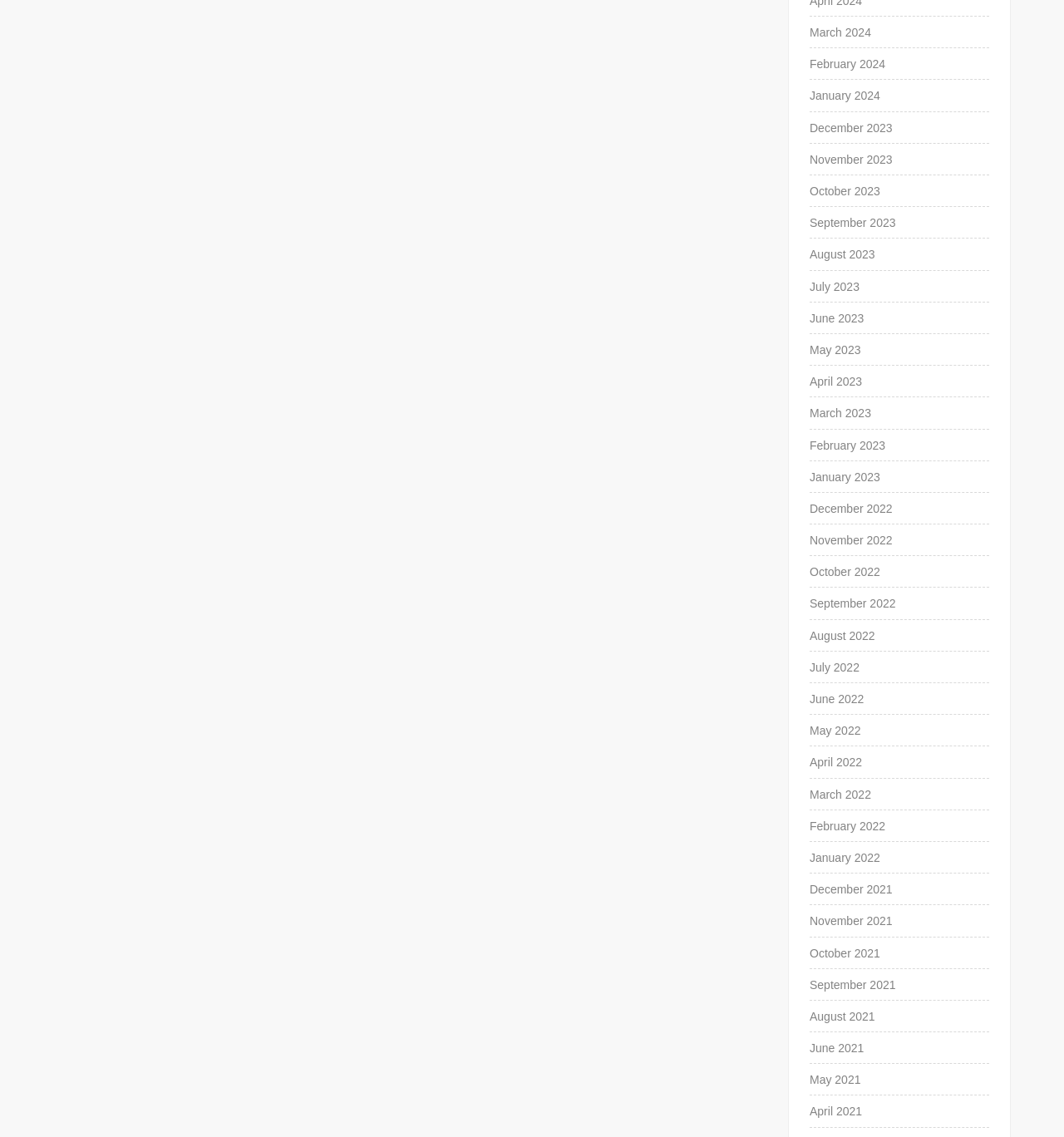Identify the bounding box of the UI element that matches this description: "May 2021".

[0.761, 0.94, 0.809, 0.959]